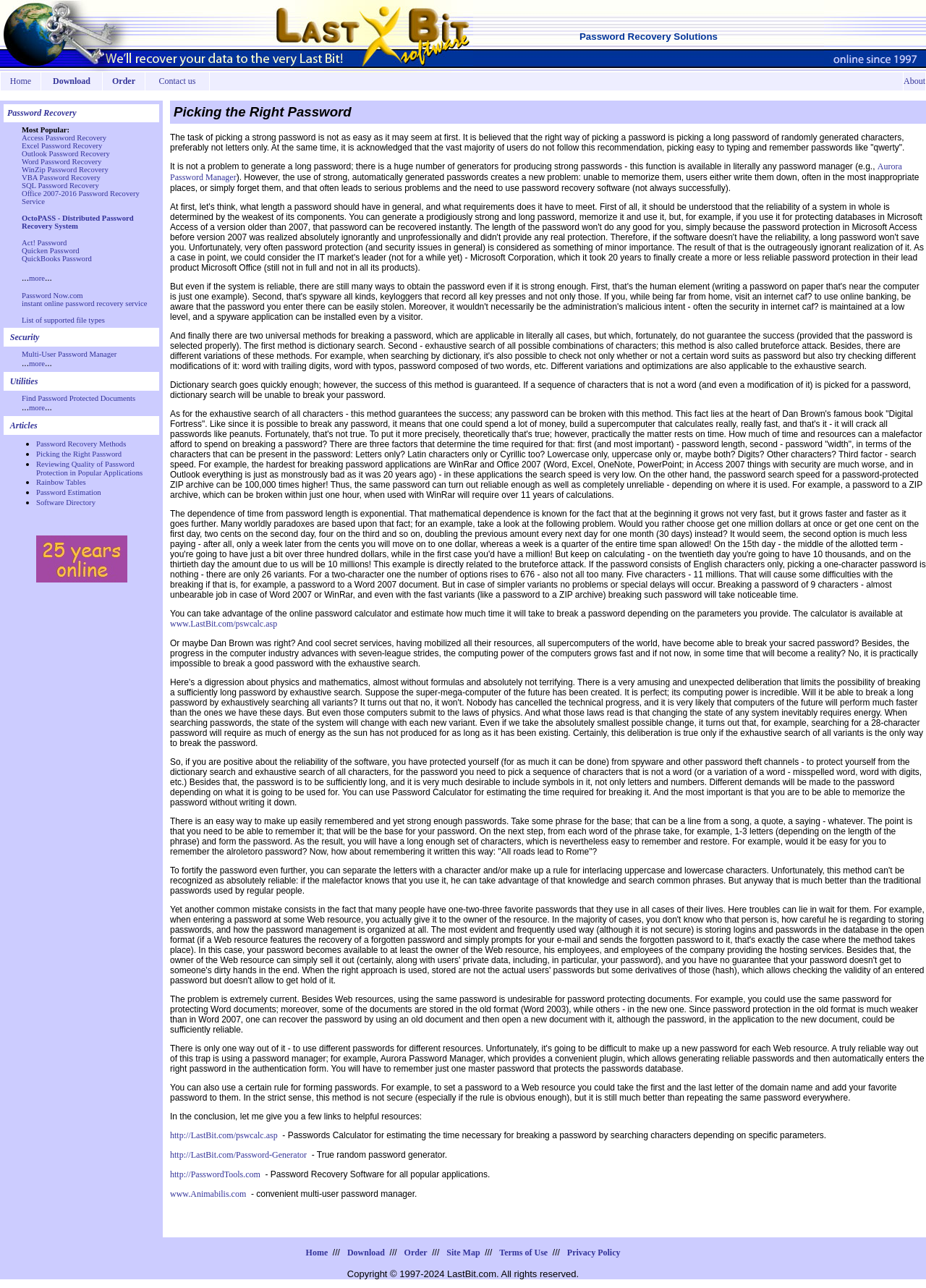Please determine the bounding box coordinates of the element's region to click in order to carry out the following instruction: "Click on the Password Recovery link". The coordinates should be four float numbers between 0 and 1, i.e., [left, top, right, bottom].

[0.008, 0.084, 0.083, 0.092]